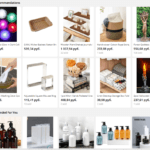What themes do the products align with?
Carefully analyze the image and provide a detailed answer to the question.

The selection of products may cater to individuals interested in home organization, beauty, and self-care, aligning with the broader themes of health and beauty marketing discussed in the accompanying text.